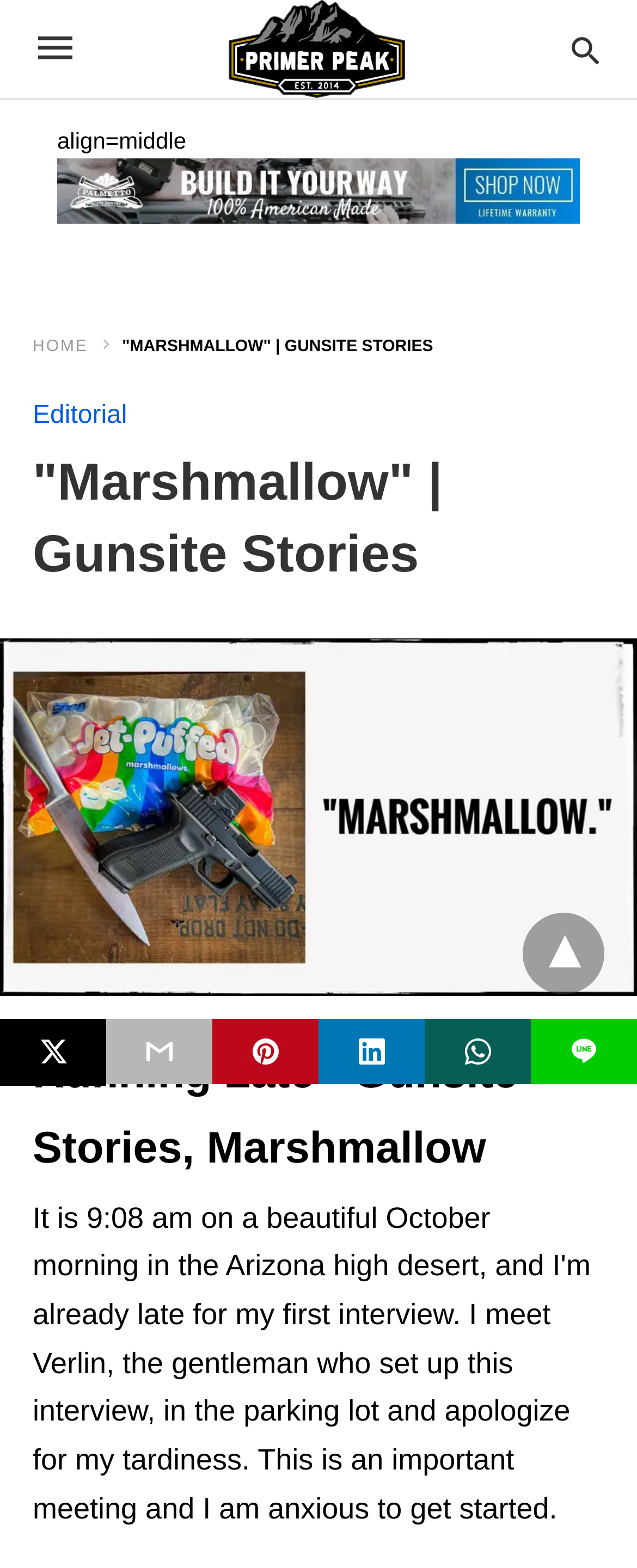Locate the bounding box of the UI element defined by this description: "parent_node: Blog title="back to top"". The coordinates should be given as four float numbers between 0 and 1, formatted as [left, top, right, bottom].

[0.821, 0.582, 0.949, 0.634]